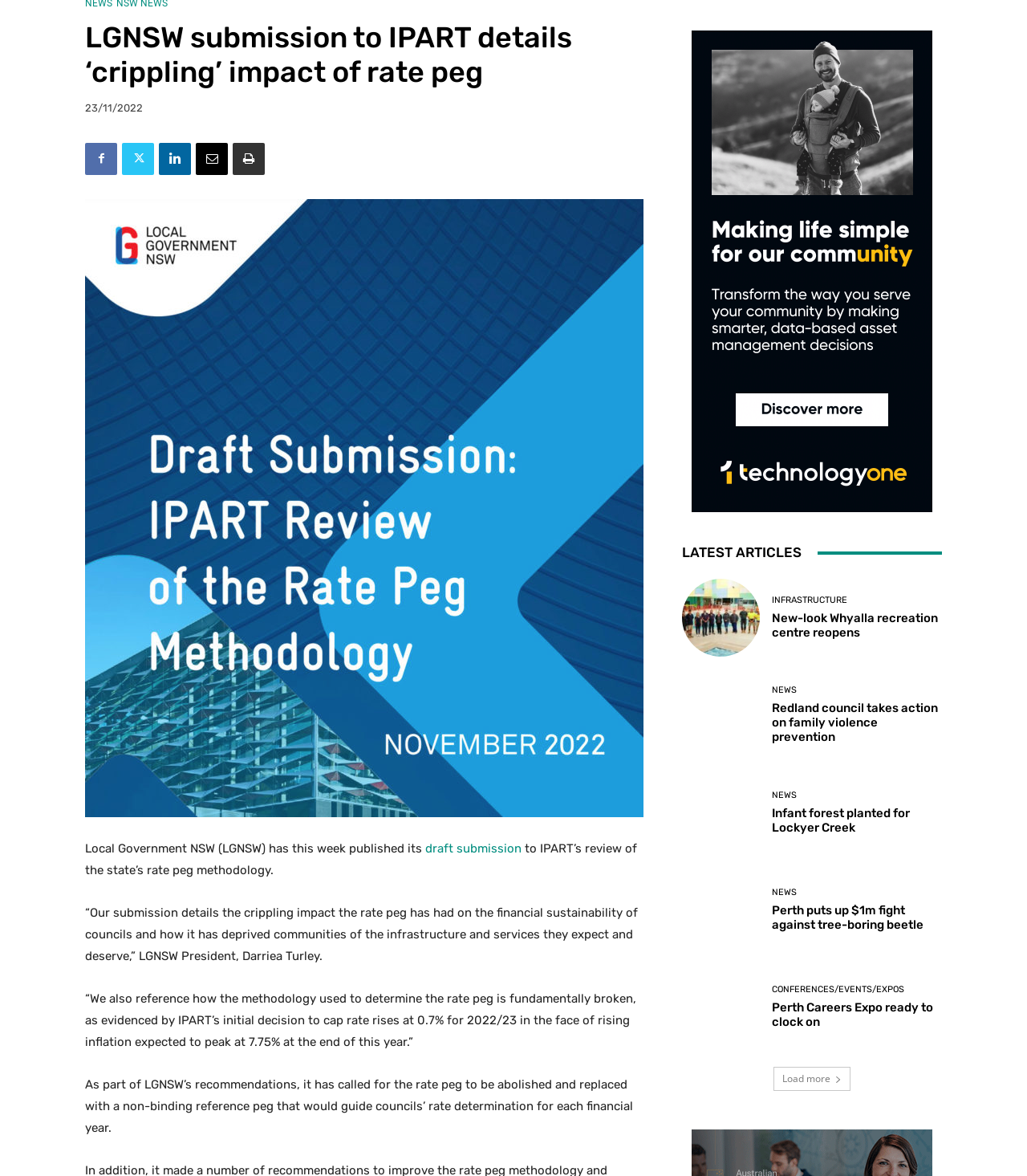Determine the bounding box for the described UI element: "Load more".

[0.753, 0.907, 0.828, 0.928]